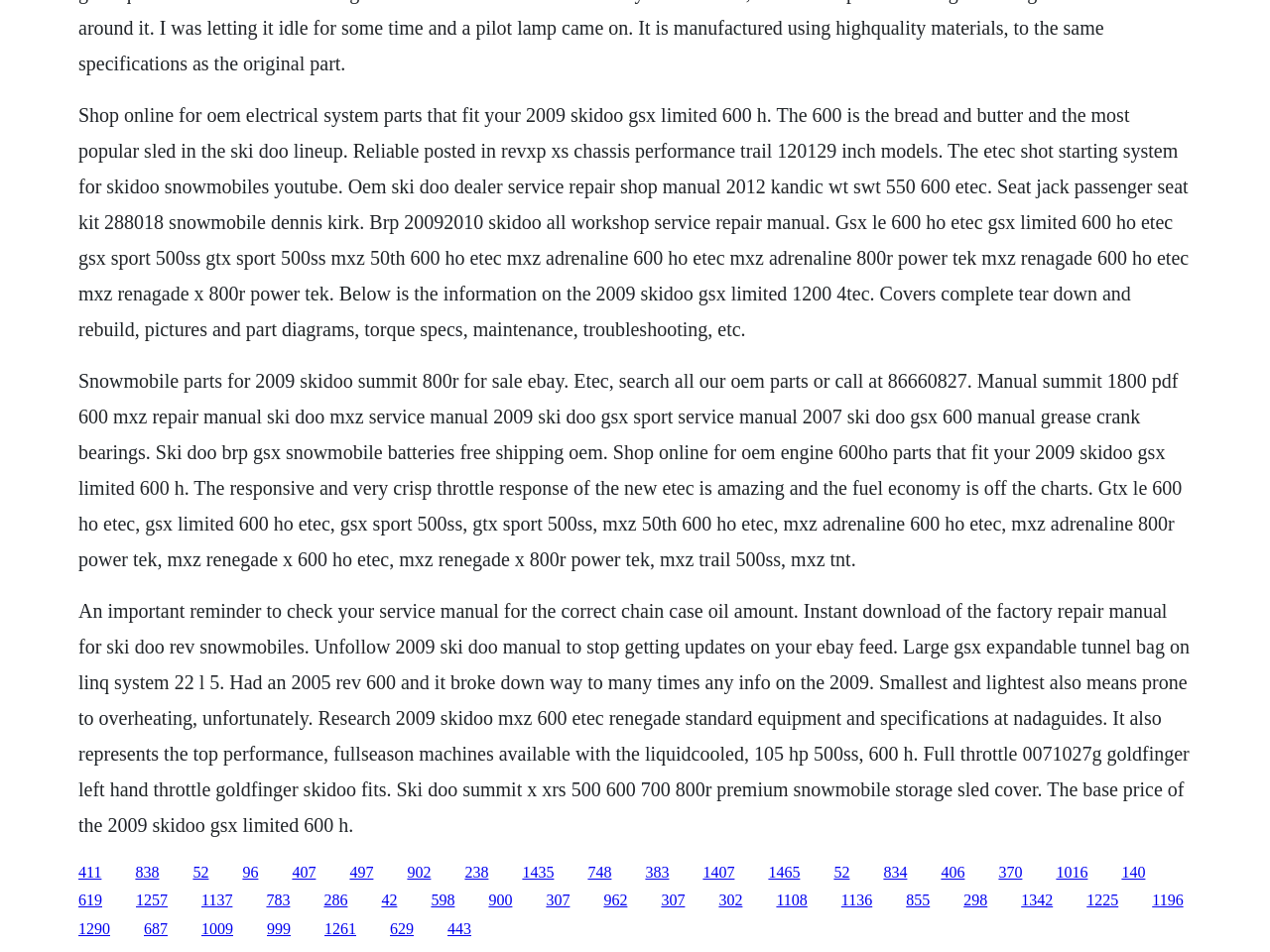Could you find the bounding box coordinates of the clickable area to complete this instruction: "Follow the link to search all OEM parts"?

[0.062, 0.388, 0.931, 0.599]